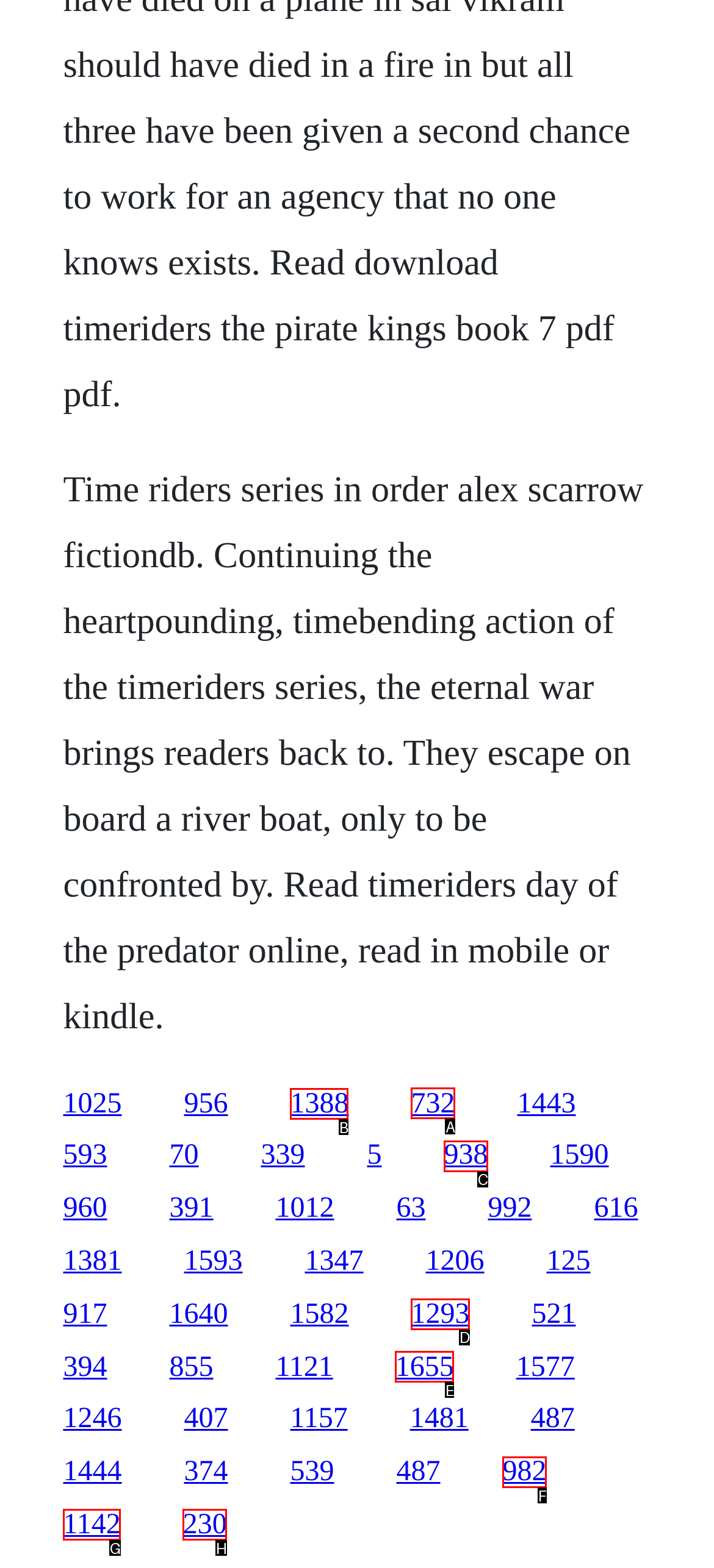Find the correct option to complete this instruction: Explore link 1388. Reply with the corresponding letter.

B